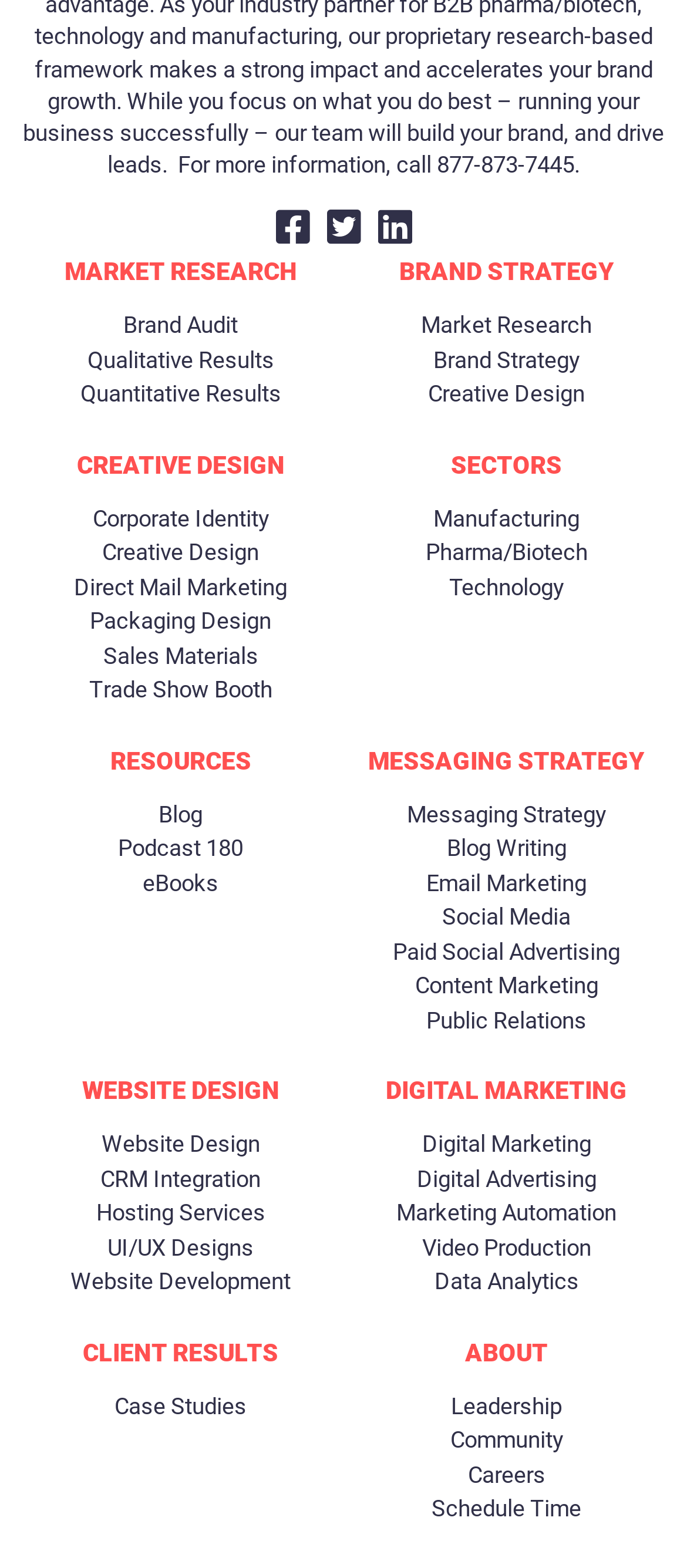What is the first link on the top left?
Answer the question with a single word or phrase, referring to the image.

Brand Audit